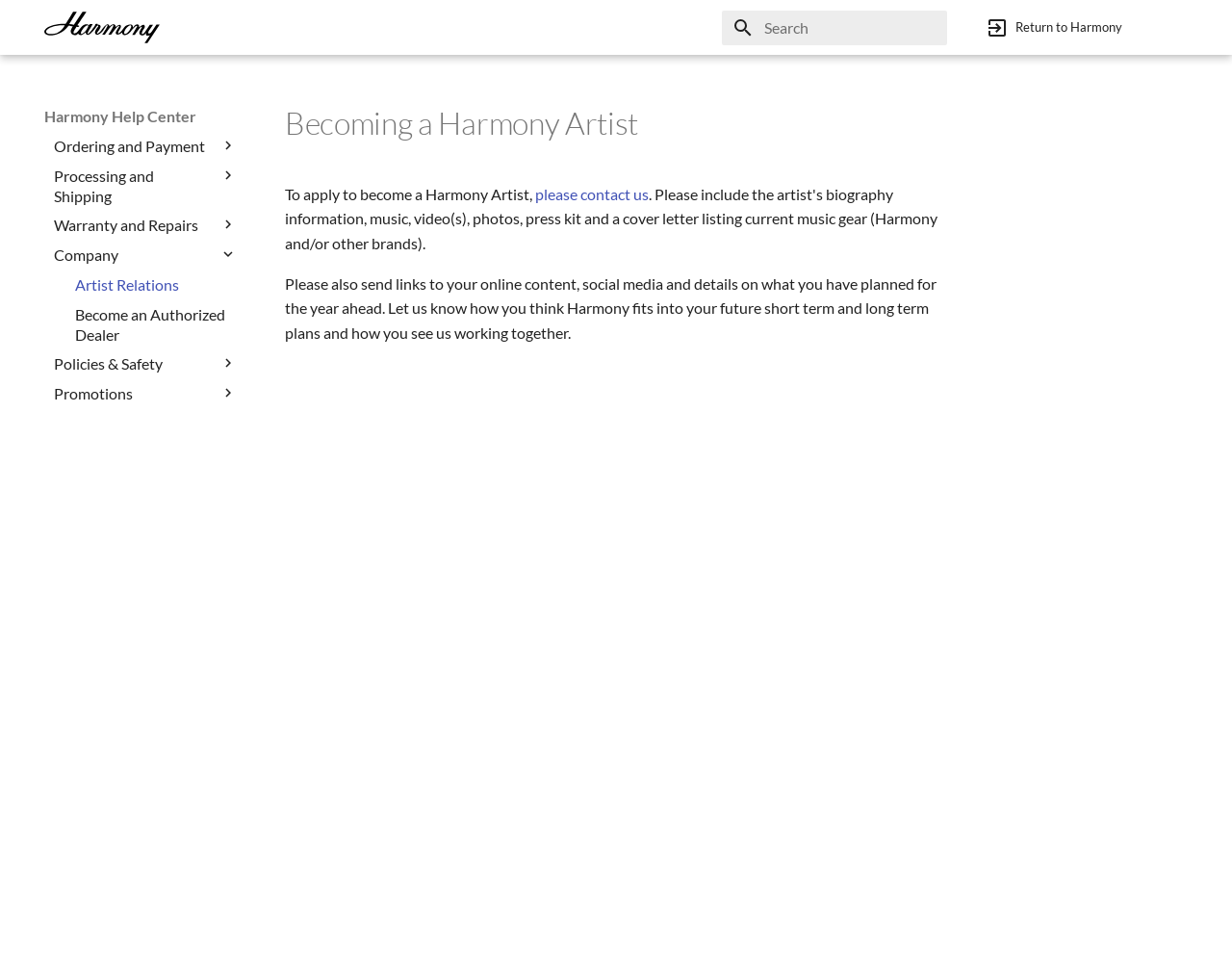Locate the bounding box coordinates of the area where you should click to accomplish the instruction: "Apply to become a Harmony Artist".

[0.434, 0.189, 0.527, 0.207]